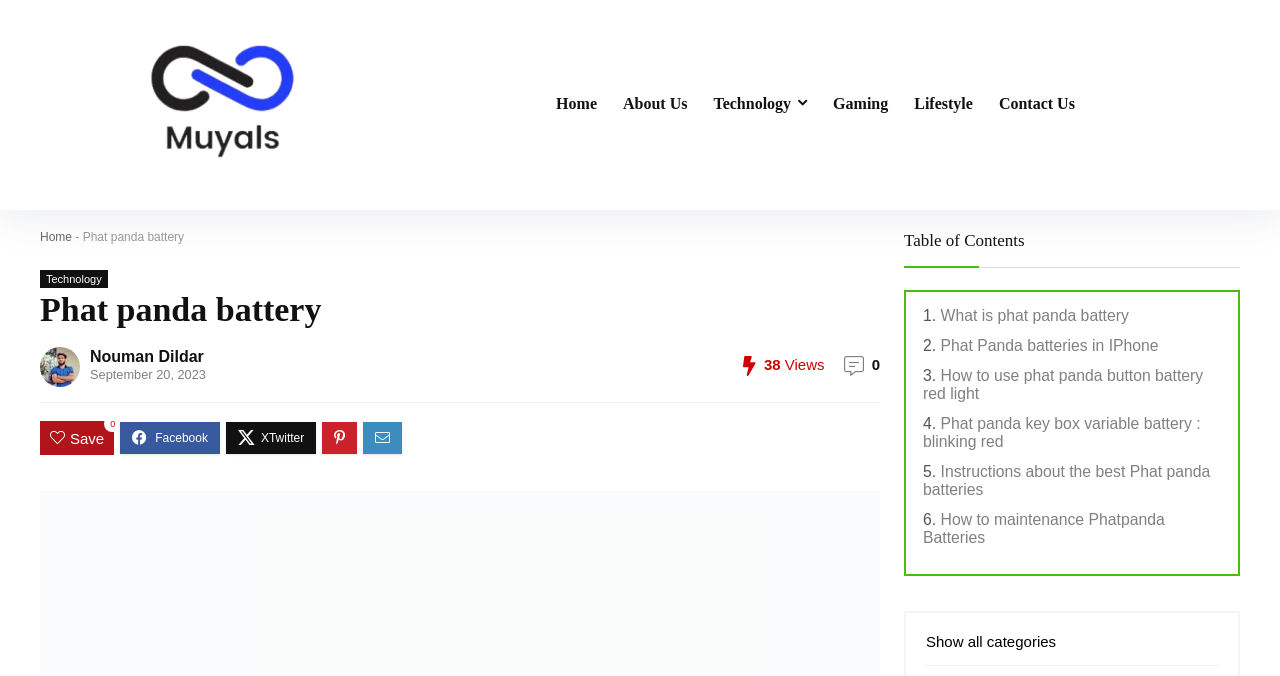Please predict the bounding box coordinates of the element's region where a click is necessary to complete the following instruction: "Contact 'Nouman Dildar'". The coordinates should be represented by four float numbers between 0 and 1, i.e., [left, top, right, bottom].

[0.031, 0.513, 0.062, 0.572]